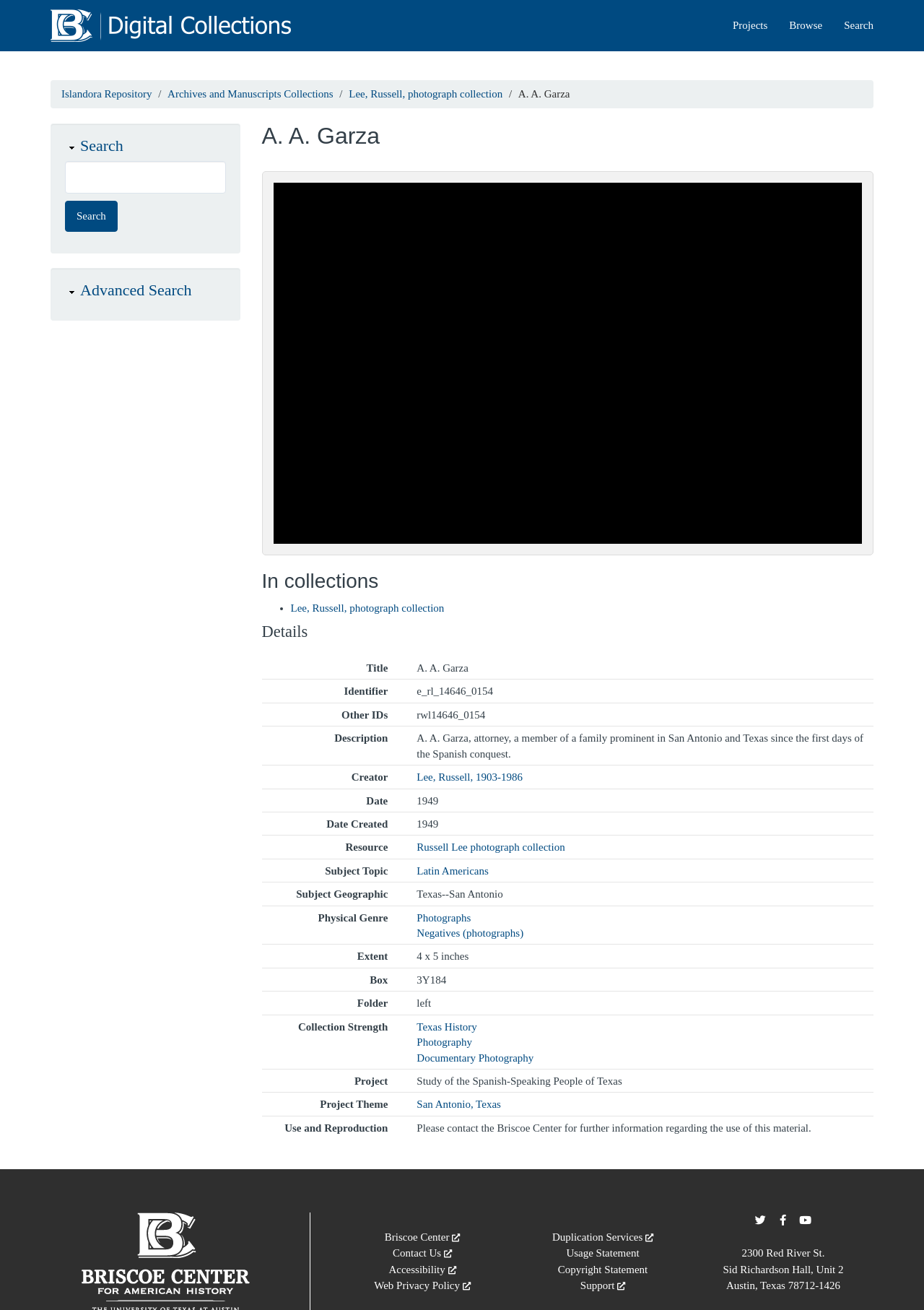Determine the bounding box coordinates for the UI element described. Format the coordinates as (top-left x, top-left y, bottom-right x, bottom-right y) and ensure all values are between 0 and 1. Element description: parent_node: Name * name="author"

None